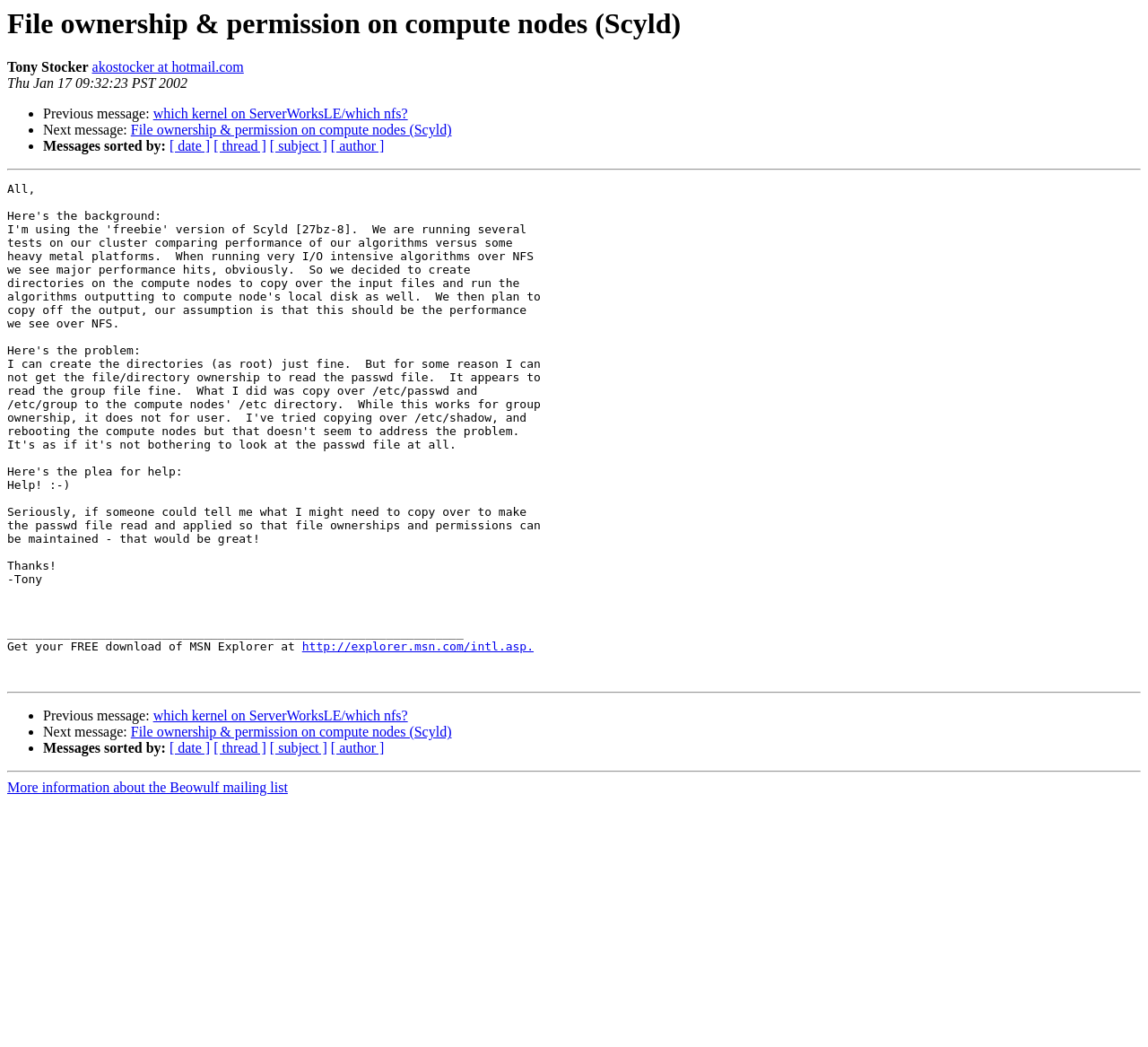Extract the primary headline from the webpage and present its text.

File ownership & permission on compute nodes (Scyld)